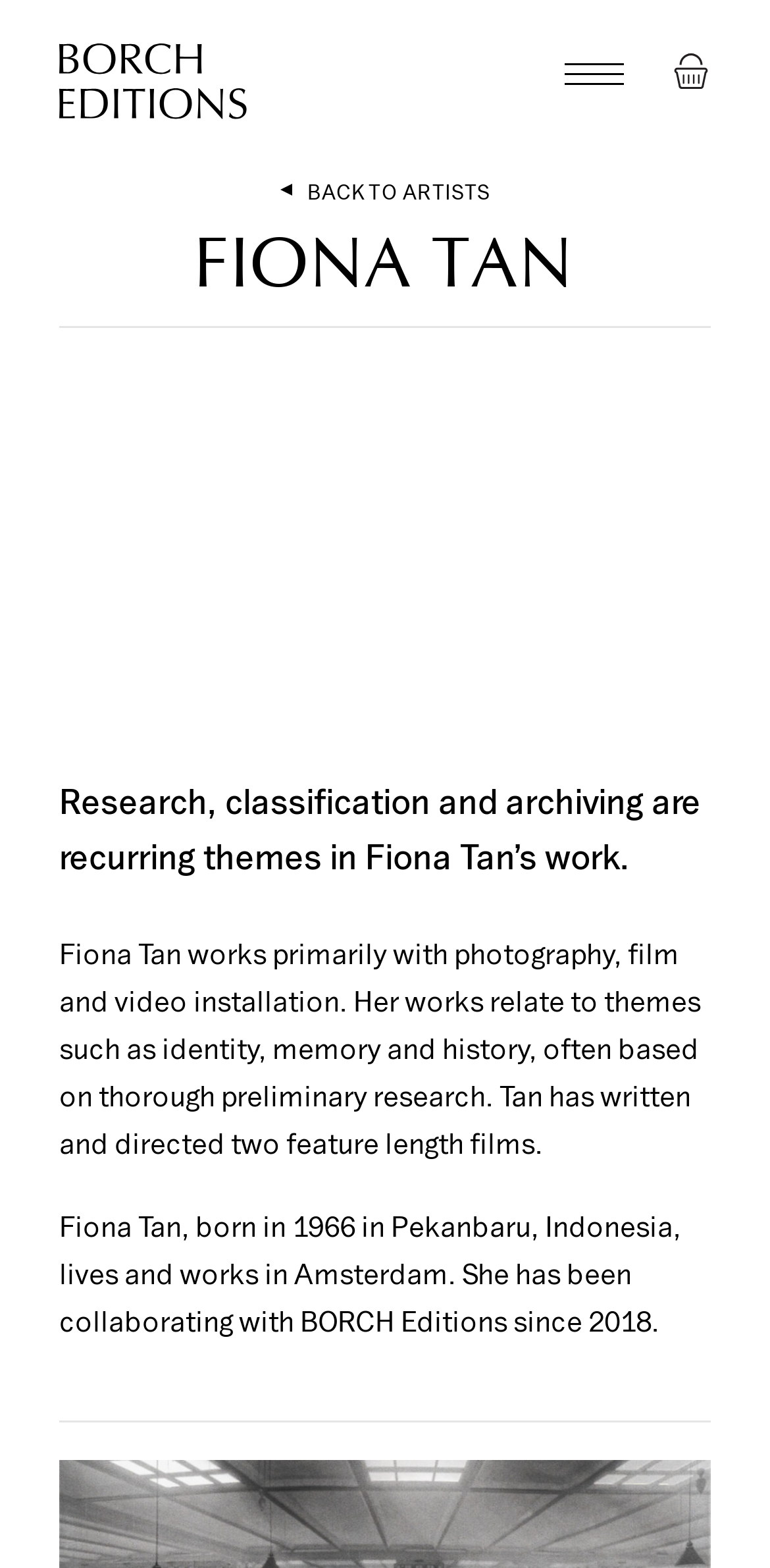Detail the various sections and features of the webpage.

The webpage is about Fiona Tan, an artist, and her collaboration with BORCH Editions. At the top left, there is a link to BORCH Editions, accompanied by a small image. On the top right, there is a button to expand the primary menu. Next to it, a link to the Cart is located.

Below the top section, there is a header area that spans almost the entire width of the page. Within this area, a link to "BACK TO ARTISTS" is positioned in the middle, while the heading "FIONA TAN" is located on the left side.

The main content of the page is divided into three paragraphs of text. The first paragraph describes Fiona Tan's work, mentioning themes such as research, classification, and archiving. The second paragraph provides more information about her artistic style, including her use of photography, film, and video installation, and the themes of identity, memory, and history. The third paragraph is a brief biography, stating her birth year, birthplace, and current residence, as well as her collaboration with BORCH Editions since 2018.